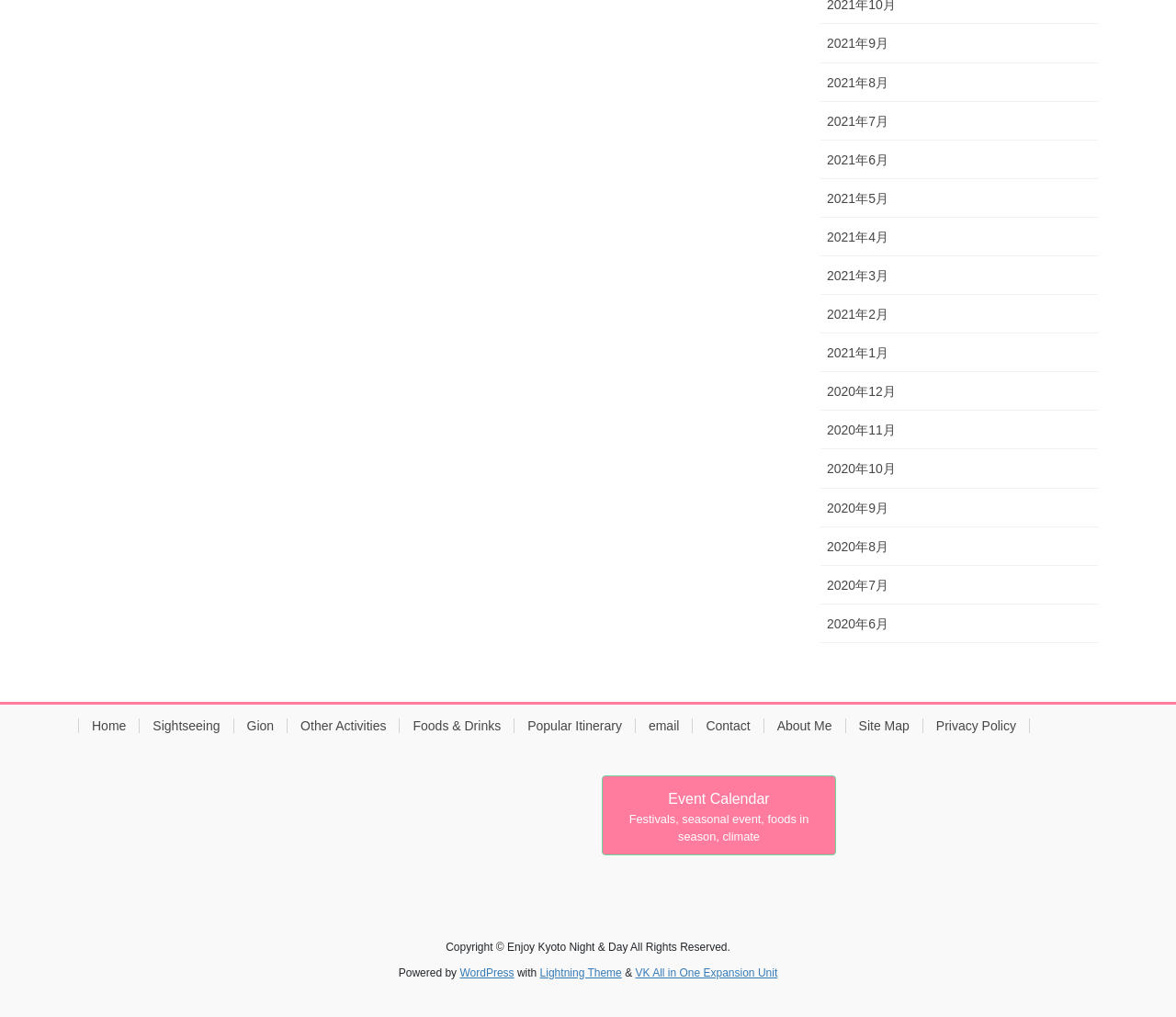Please determine the bounding box coordinates of the clickable area required to carry out the following instruction: "Check the event calendar". The coordinates must be four float numbers between 0 and 1, represented as [left, top, right, bottom].

[0.512, 0.762, 0.711, 0.841]